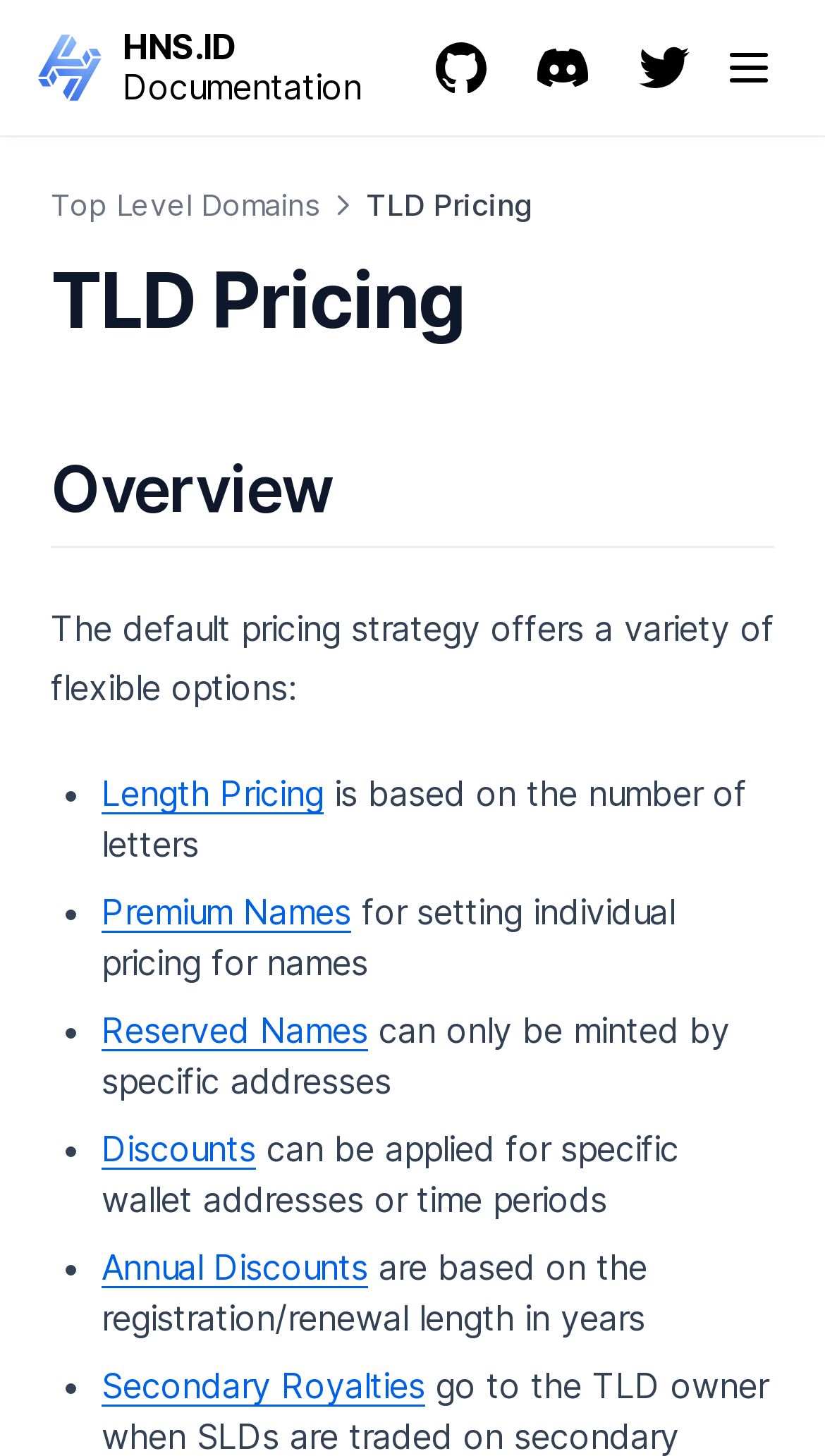Locate the bounding box coordinates of the element that should be clicked to execute the following instruction: "View TLD on Secondary".

[0.103, 0.033, 0.928, 0.081]